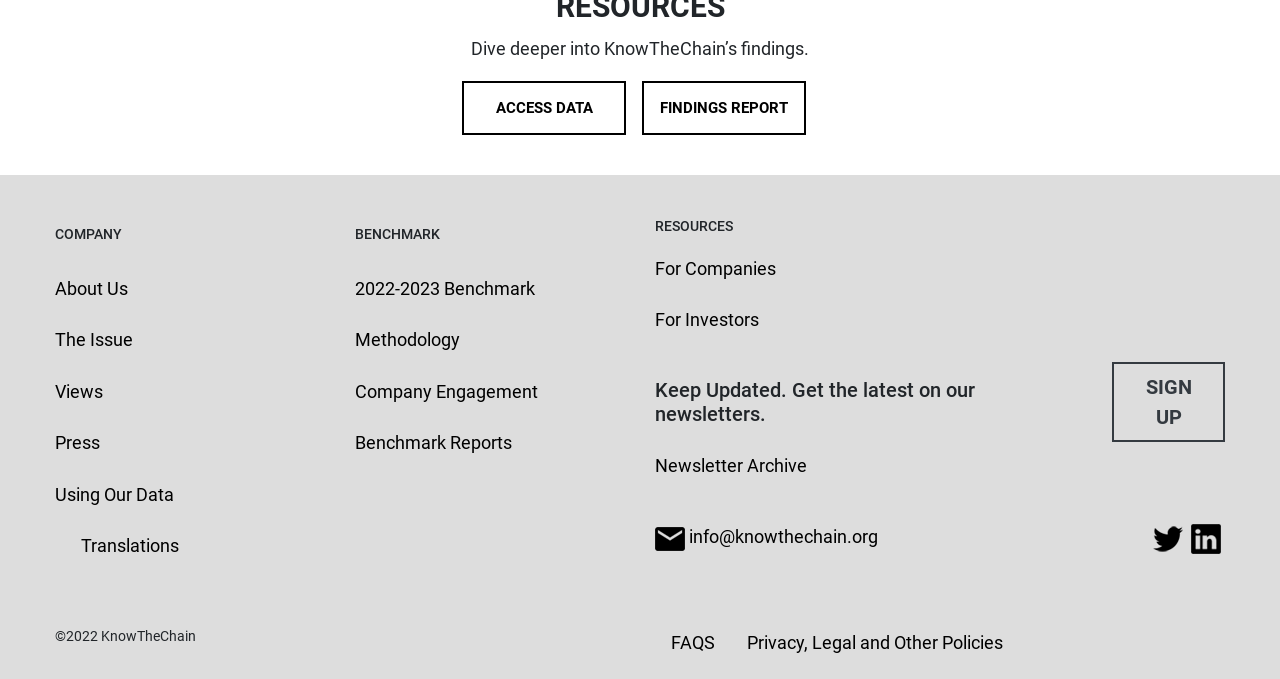Please locate the bounding box coordinates of the region I need to click to follow this instruction: "Read findings report".

[0.502, 0.119, 0.63, 0.199]